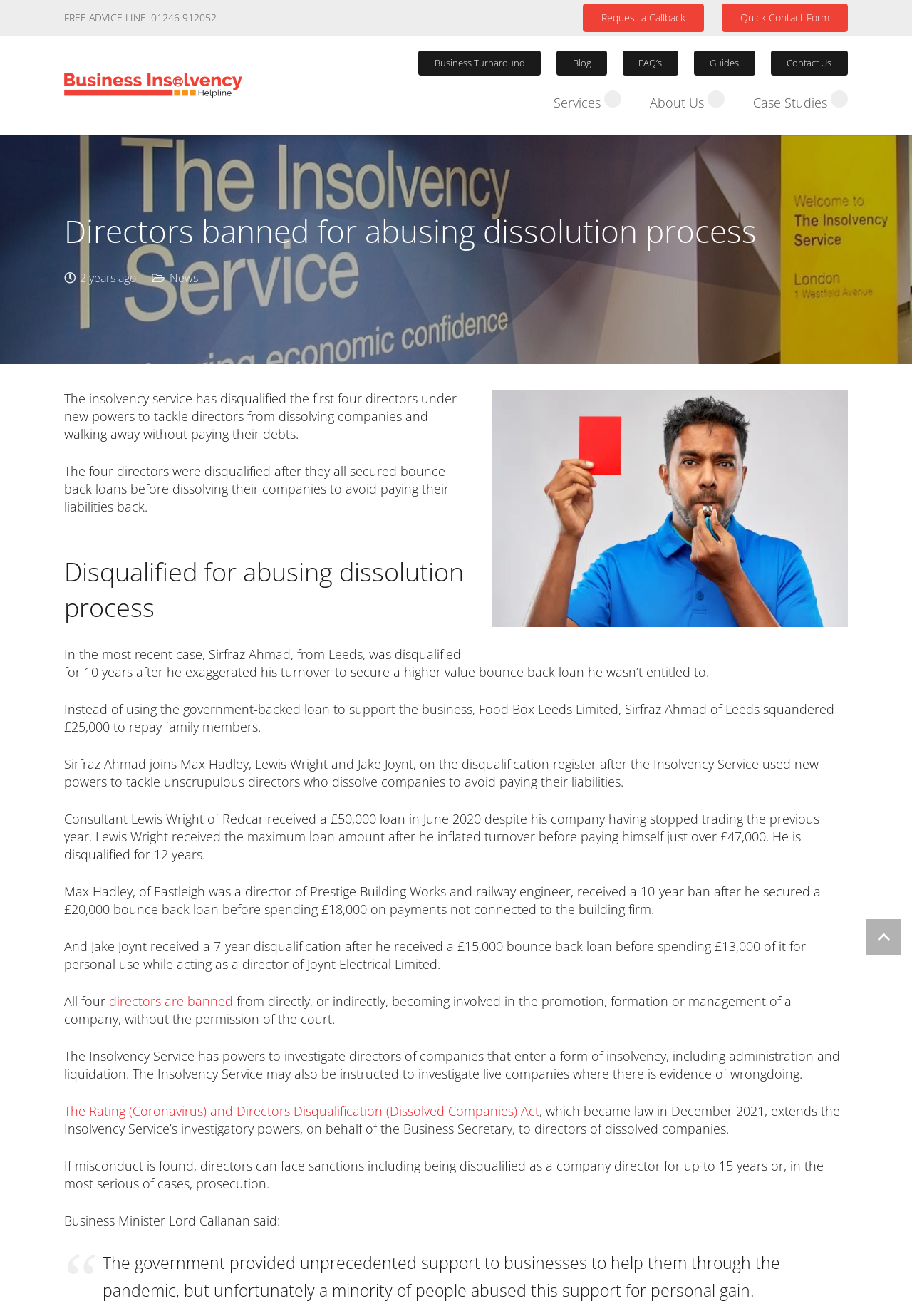Please identify the bounding box coordinates of the clickable area that will fulfill the following instruction: "Check the news". The coordinates should be in the format of four float numbers between 0 and 1, i.e., [left, top, right, bottom].

[0.186, 0.205, 0.217, 0.217]